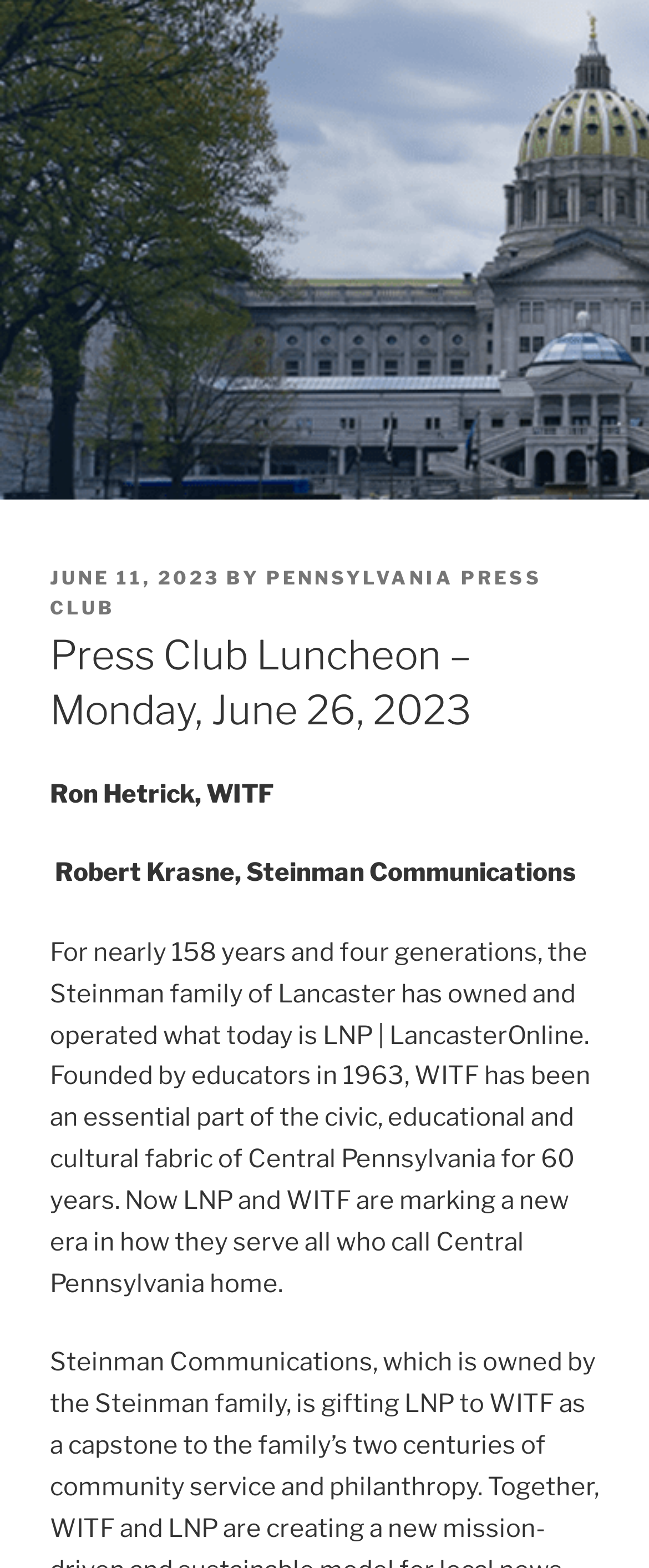Provide an in-depth description of the elements and layout of the webpage.

The webpage appears to be an event page for a Press Club Luncheon, scheduled for Monday, June 26, 2023. At the top, there is a header section that contains the title "Press Club Luncheon – Monday, June 26, 2023" and some metadata, including the posting date "JUNE 11, 2023" and the author "PENNSYLVANIA PRESS CLUB".

Below the header, there are three lines of text. The first line mentions "Ron Hetrick, WITF", the second line mentions "Robert Krasne, Steinman Communications", and the third line is a longer paragraph that describes the history and significance of LNP | LancasterOnline and WITF, two organizations that are marking a new era in serving Central Pennsylvania.

The text elements are positioned in a vertical column, with the header at the top, followed by the three lines of text. The elements are centered horizontally, with some space between each line. There are no images on the page.